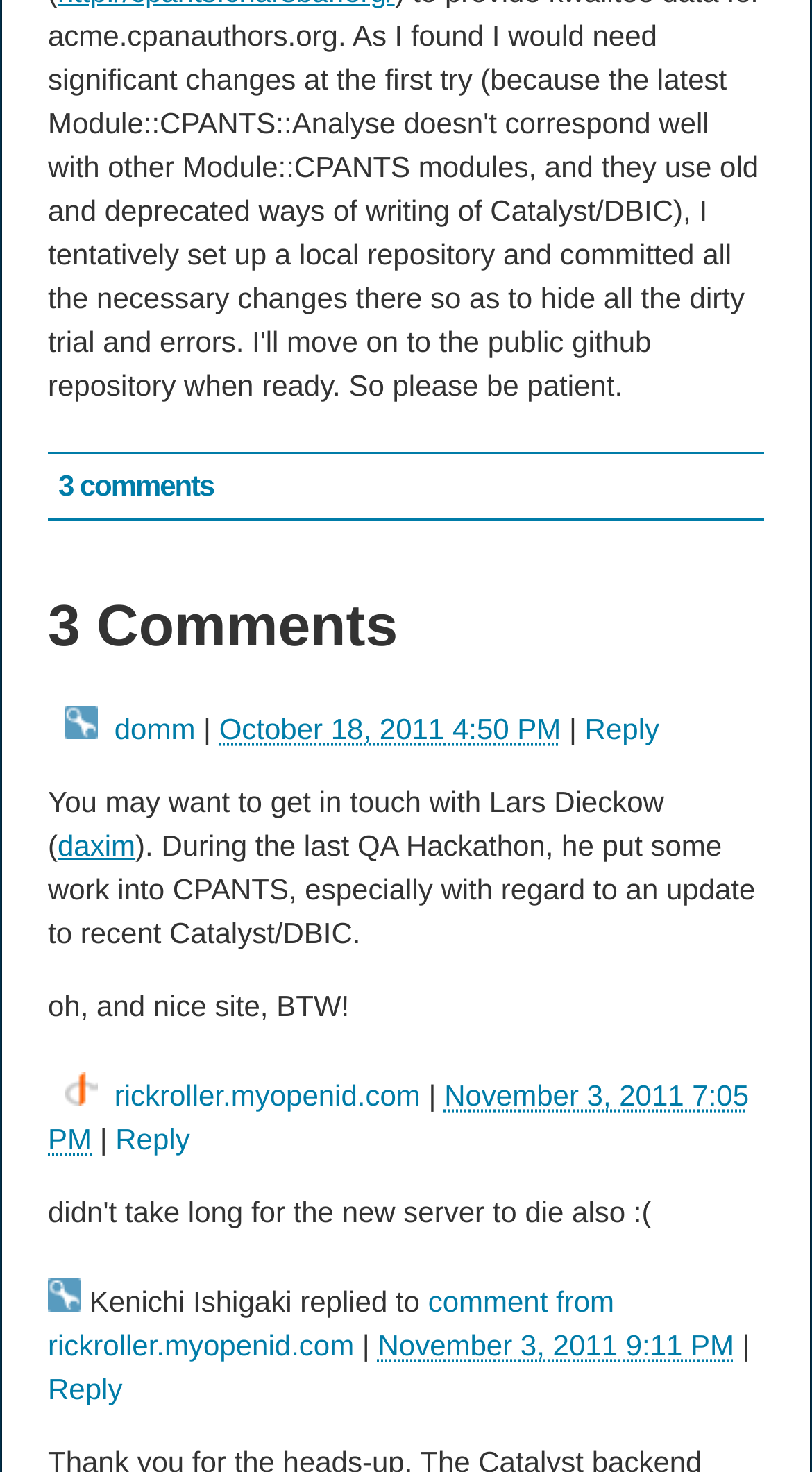Answer with a single word or phrase: 
How many authors are mentioned in the comments?

3